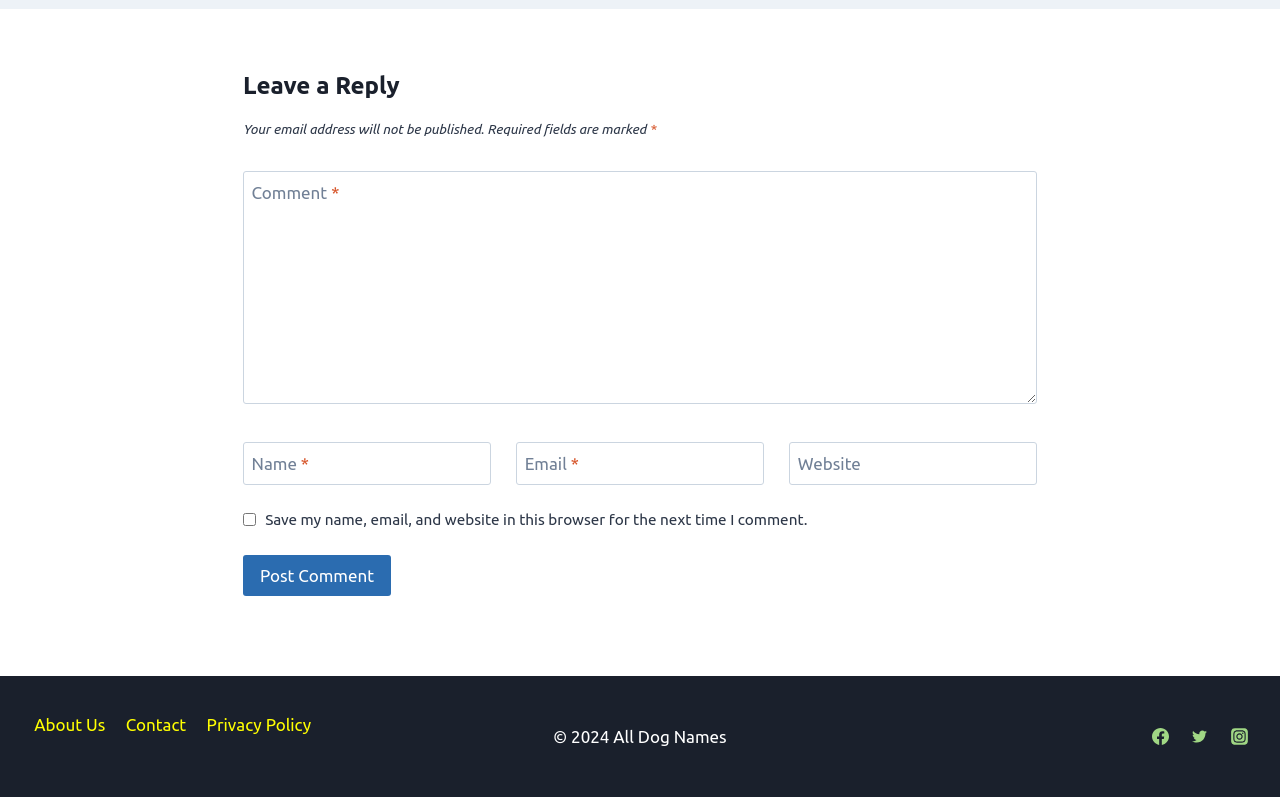Please mark the bounding box coordinates of the area that should be clicked to carry out the instruction: "Visit the About Us page".

[0.019, 0.886, 0.09, 0.933]